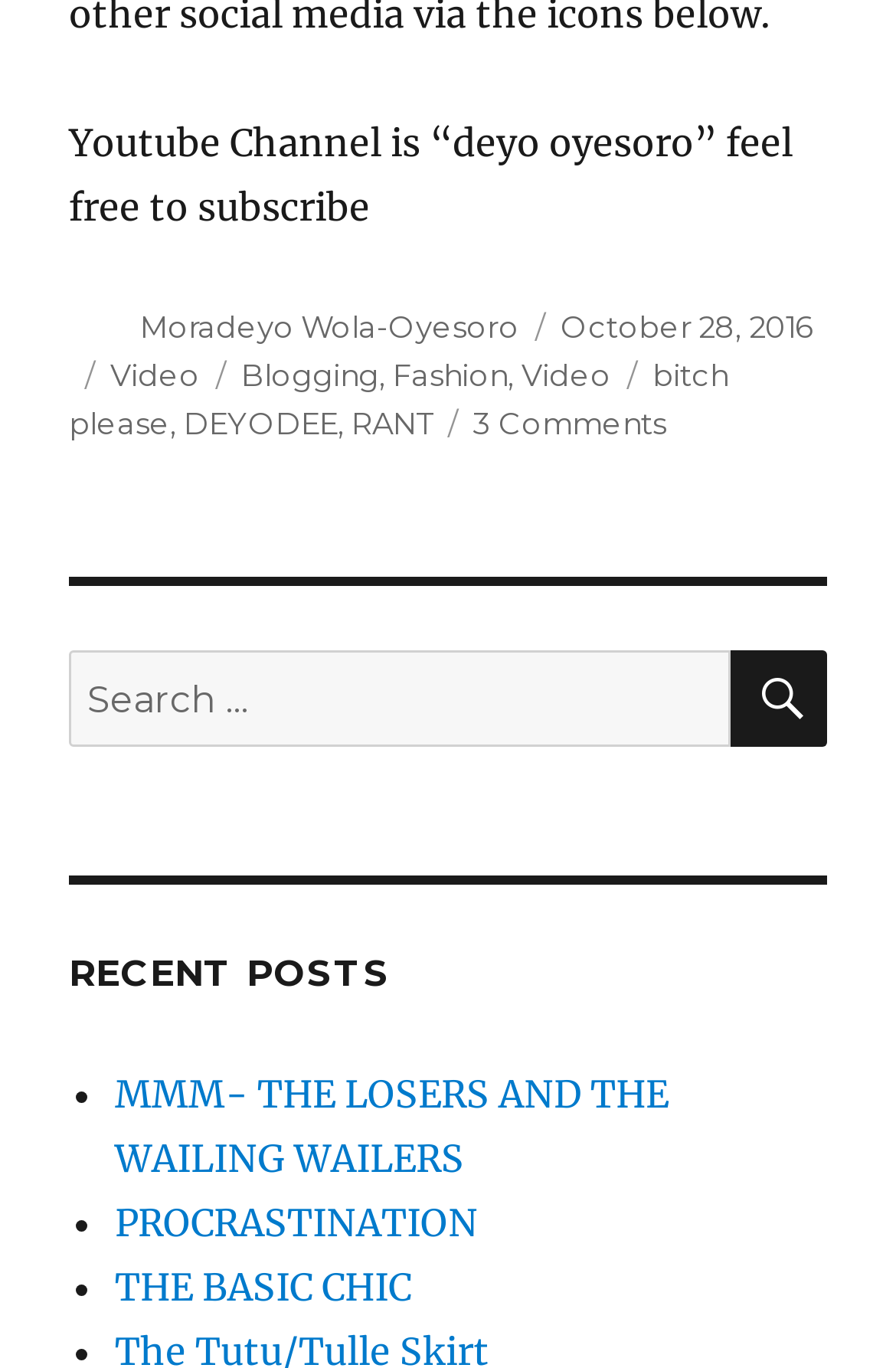Please identify the bounding box coordinates of the element I should click to complete this instruction: 'Subscribe to the Youtube channel'. The coordinates should be given as four float numbers between 0 and 1, like this: [left, top, right, bottom].

[0.077, 0.087, 0.885, 0.168]